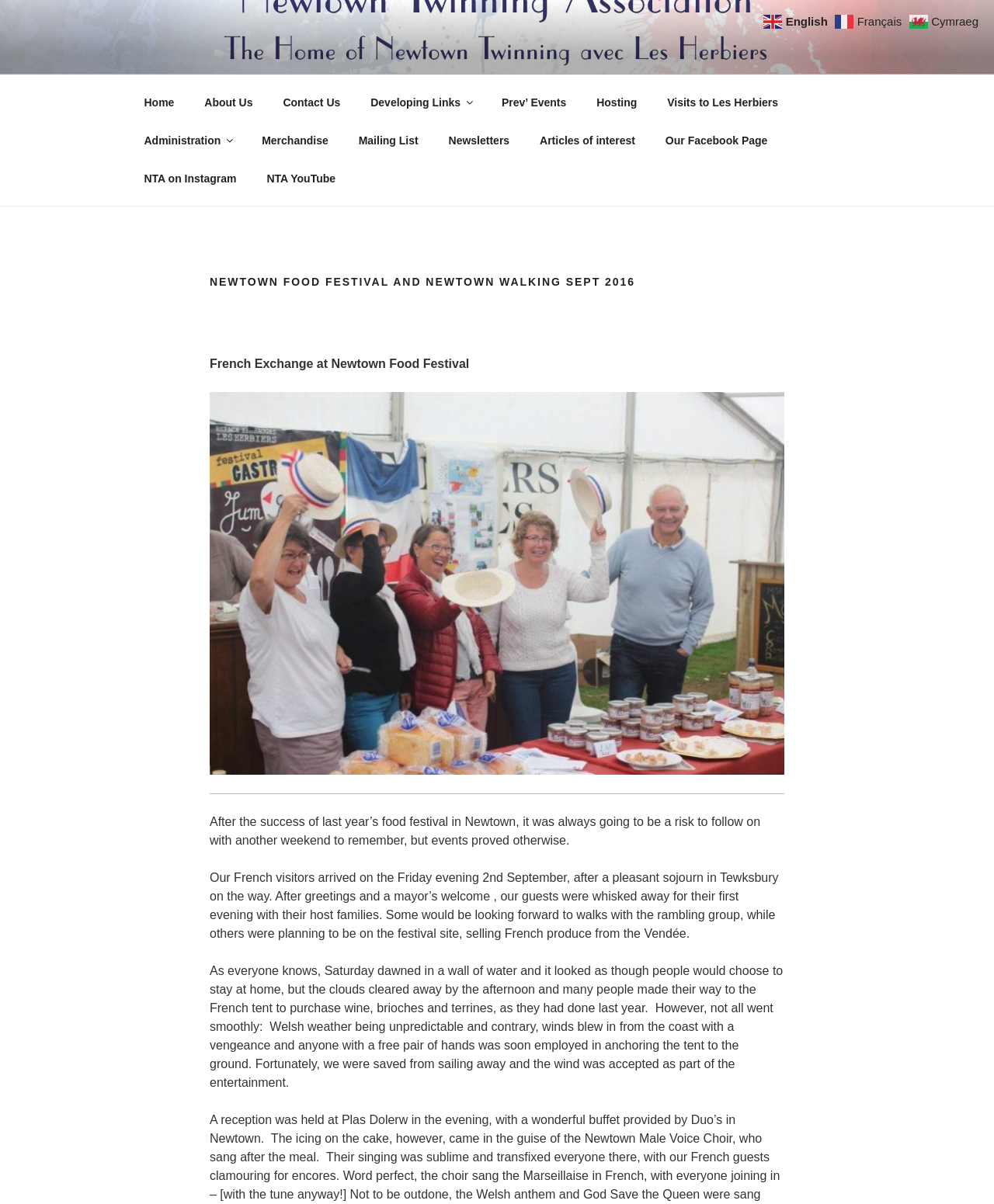What is the name of the twinning organization?
Provide a detailed answer to the question, using the image to inform your response.

The name of the twinning organization can be found in the top-left corner of the webpage, where it says 'The Home of Newtown Twinning avec Les Herbiers'.